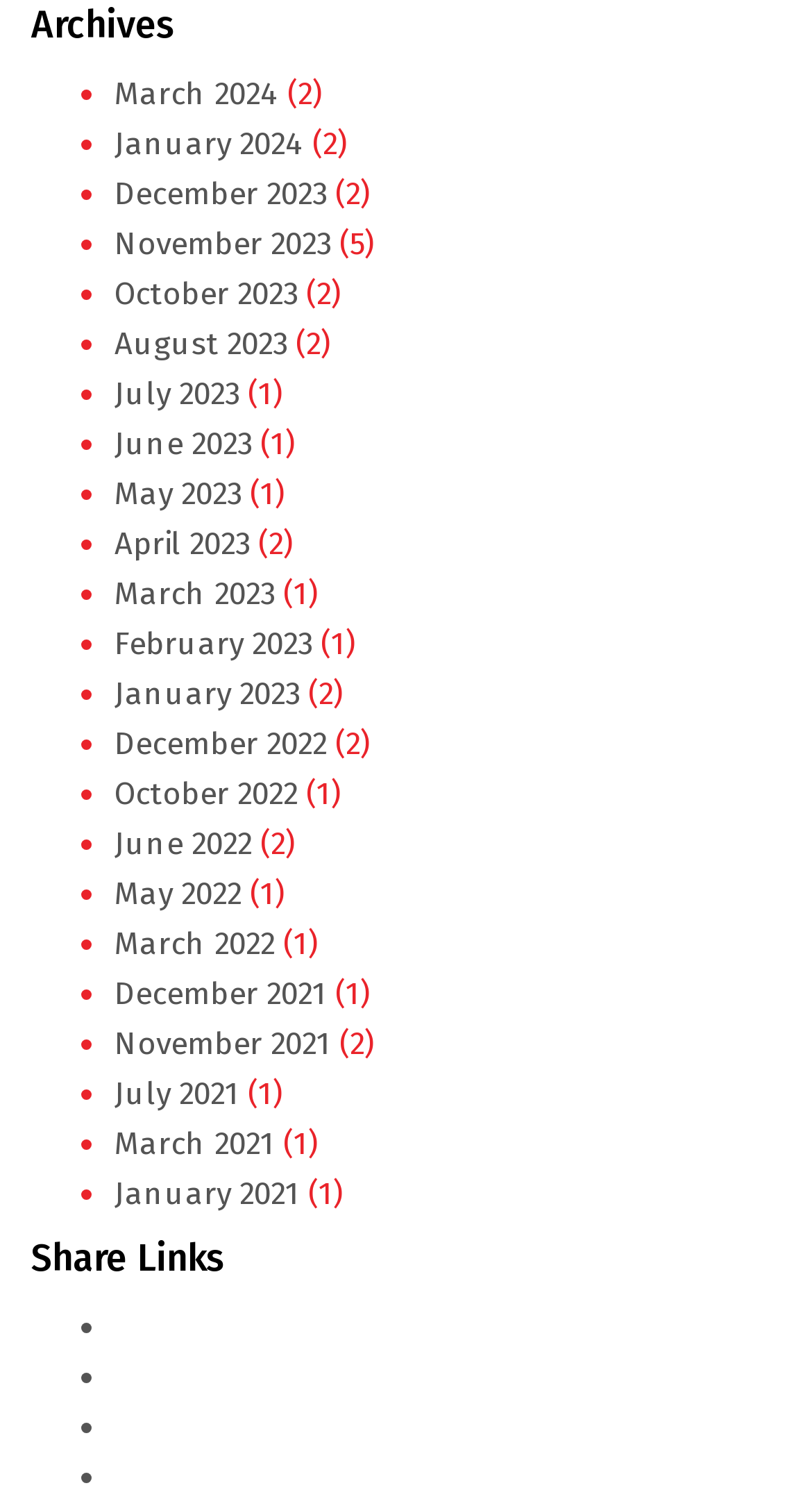Utilize the details in the image to thoroughly answer the following question: What is the title of the first section?

The first section of the webpage has a heading element with the text 'Archives', which indicates that this section is related to archived content.